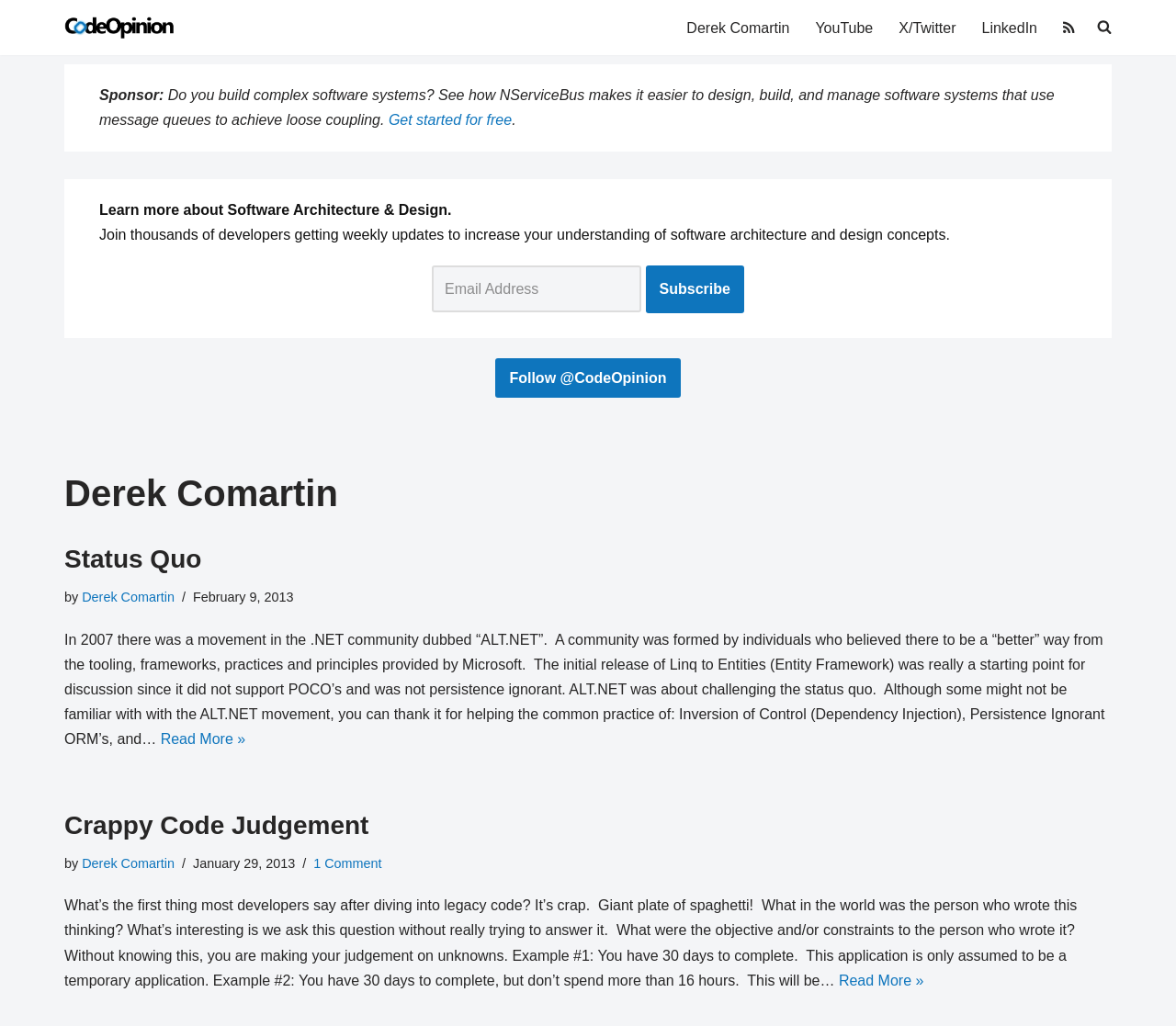Could you determine the bounding box coordinates of the clickable element to complete the instruction: "Search for something"? Provide the coordinates as four float numbers between 0 and 1, i.e., [left, top, right, bottom].

[0.933, 0.015, 0.945, 0.037]